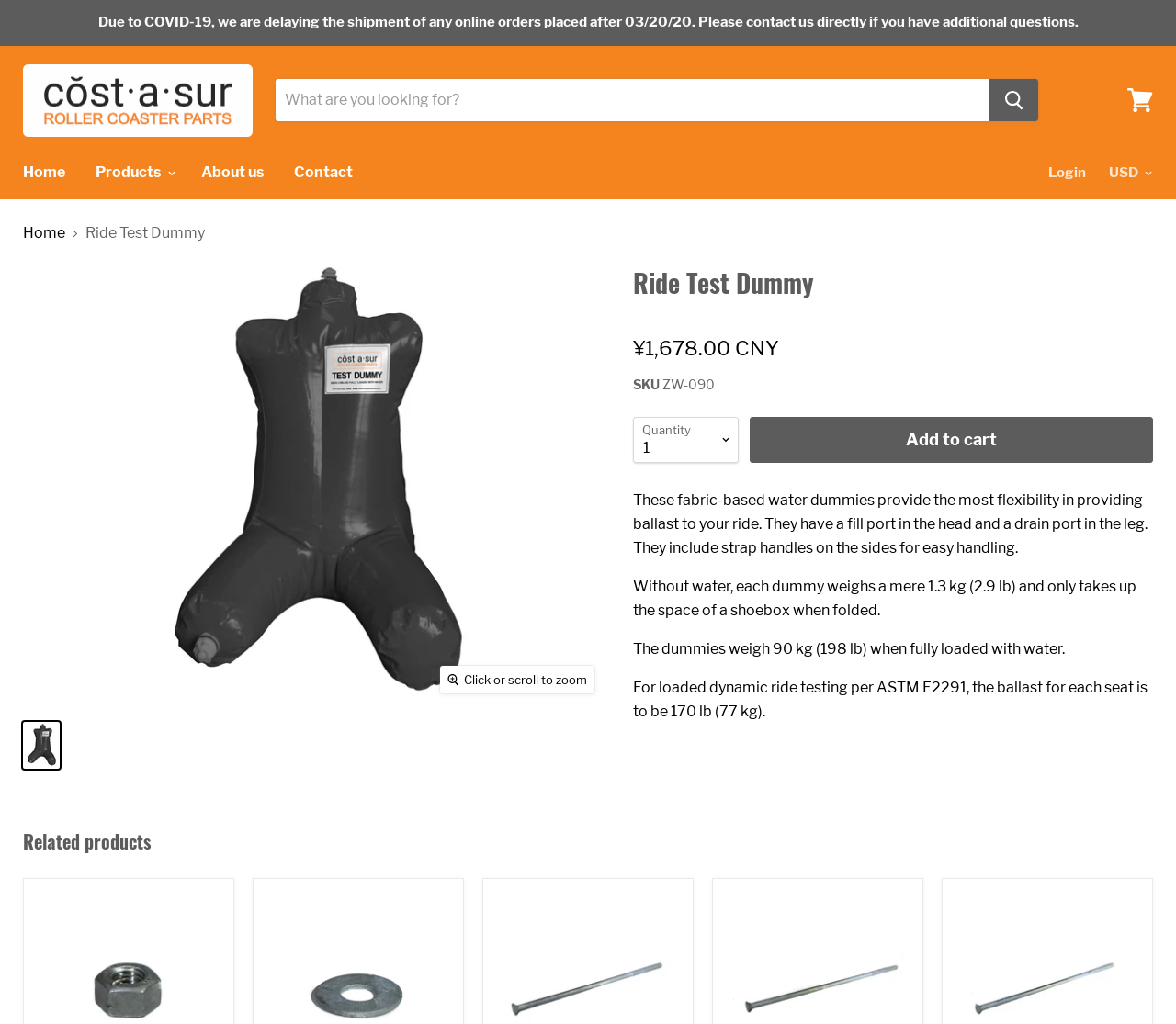Please identify the bounding box coordinates of the clickable area that will allow you to execute the instruction: "Change currency".

[0.935, 0.154, 0.985, 0.184]